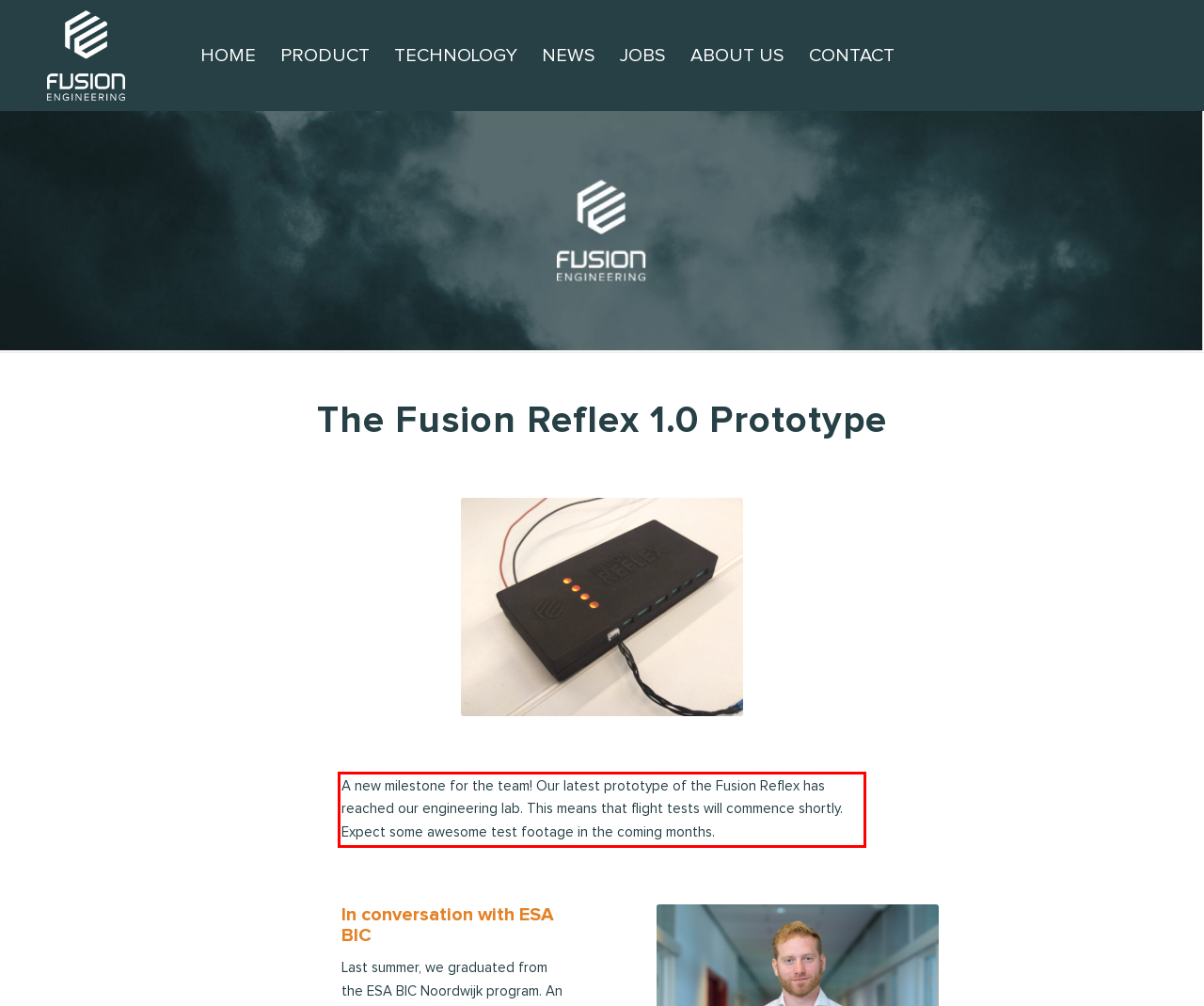You are given a screenshot showing a webpage with a red bounding box. Perform OCR to capture the text within the red bounding box.

A new milestone for the team! Our latest prototype of the Fusion Reflex has reached our engineering lab. This means that flight tests will commence shortly. Expect some awesome test footage in the coming months.